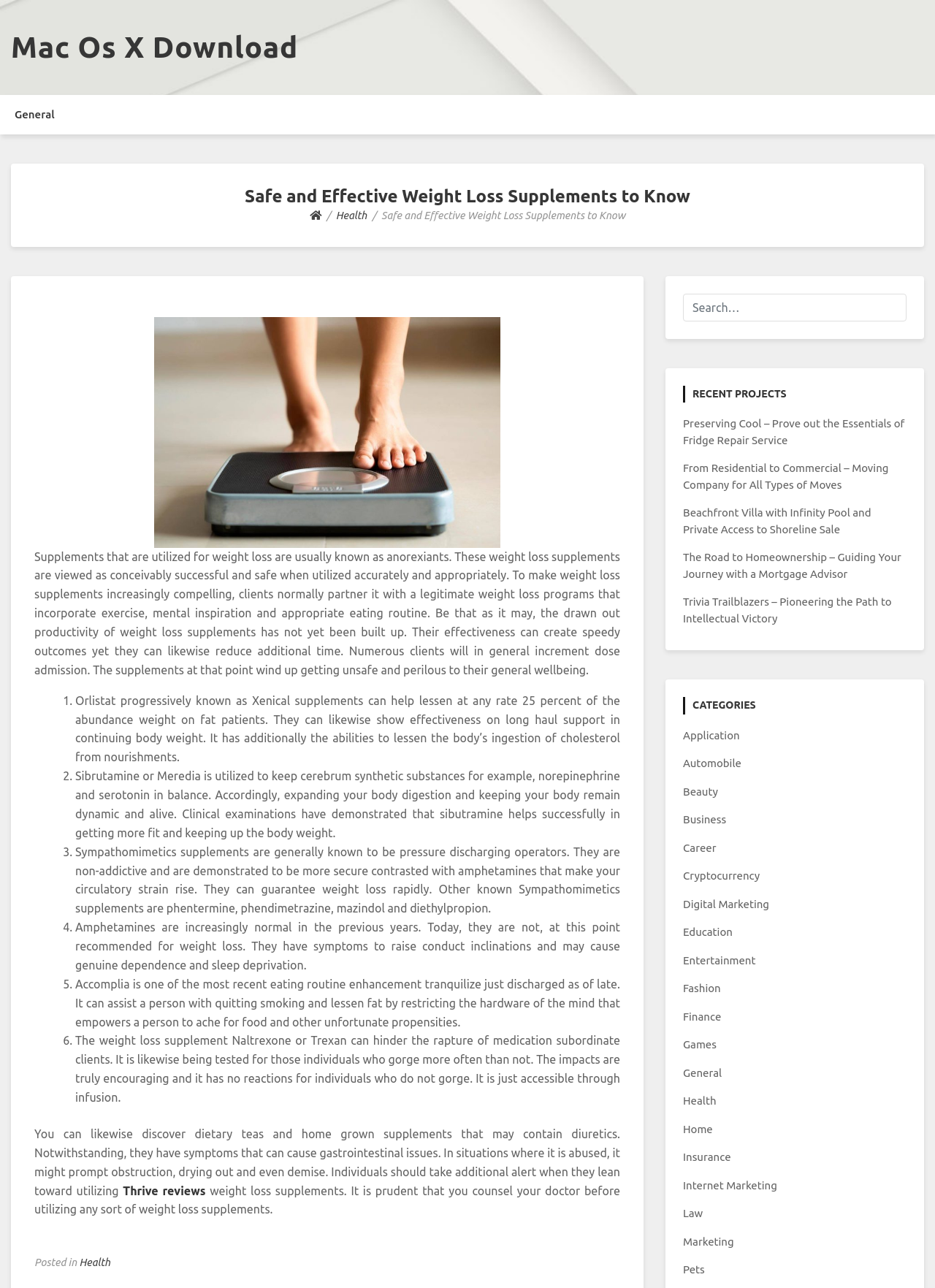Please locate the bounding box coordinates of the element that needs to be clicked to achieve the following instruction: "Check the 'Thrive reviews' link". The coordinates should be four float numbers between 0 and 1, i.e., [left, top, right, bottom].

[0.131, 0.919, 0.22, 0.929]